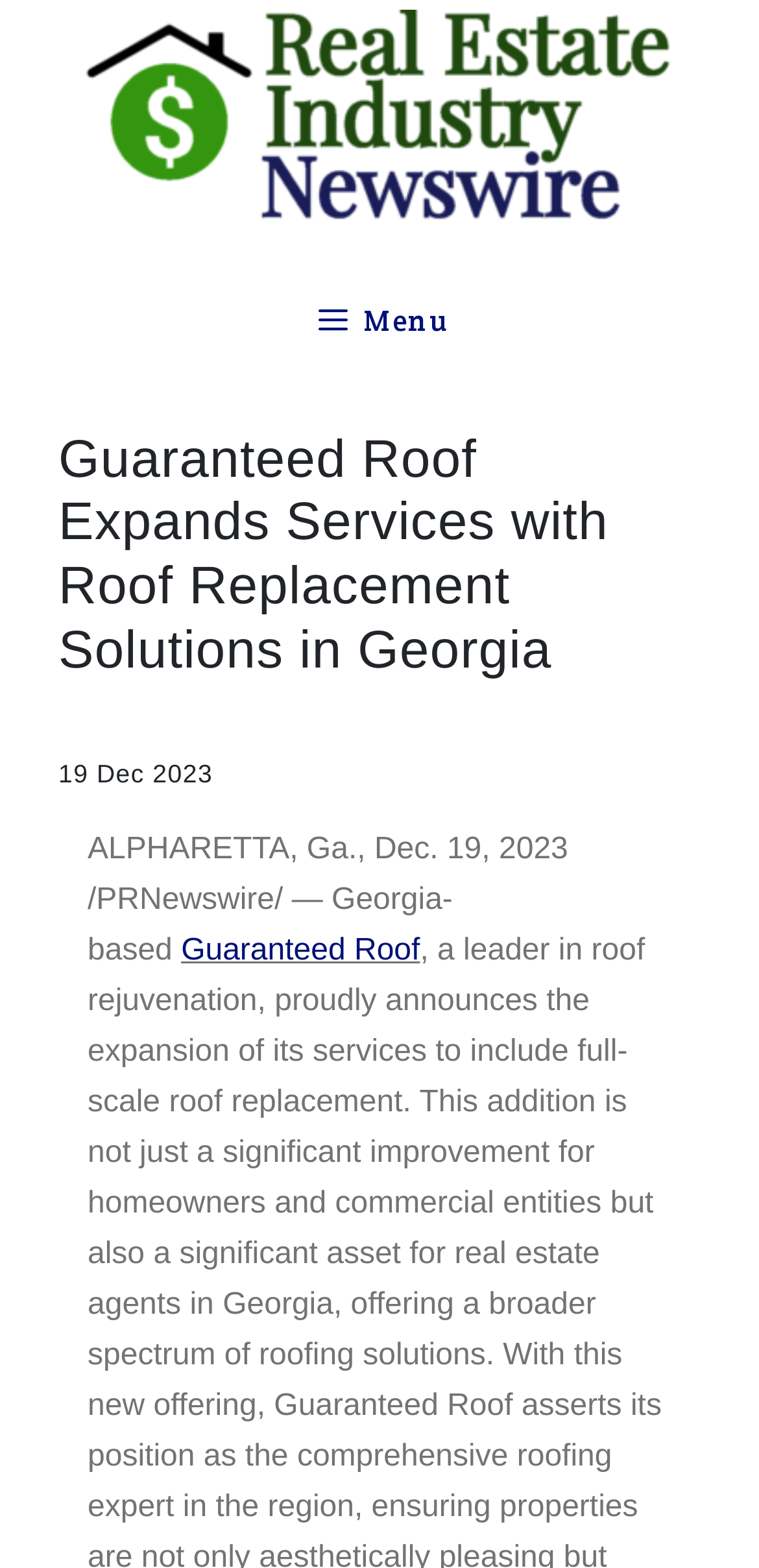Please find the bounding box coordinates (top-left x, top-left y, bottom-right x, bottom-right y) in the screenshot for the UI element described as follows: input value="Website" name="url"

None